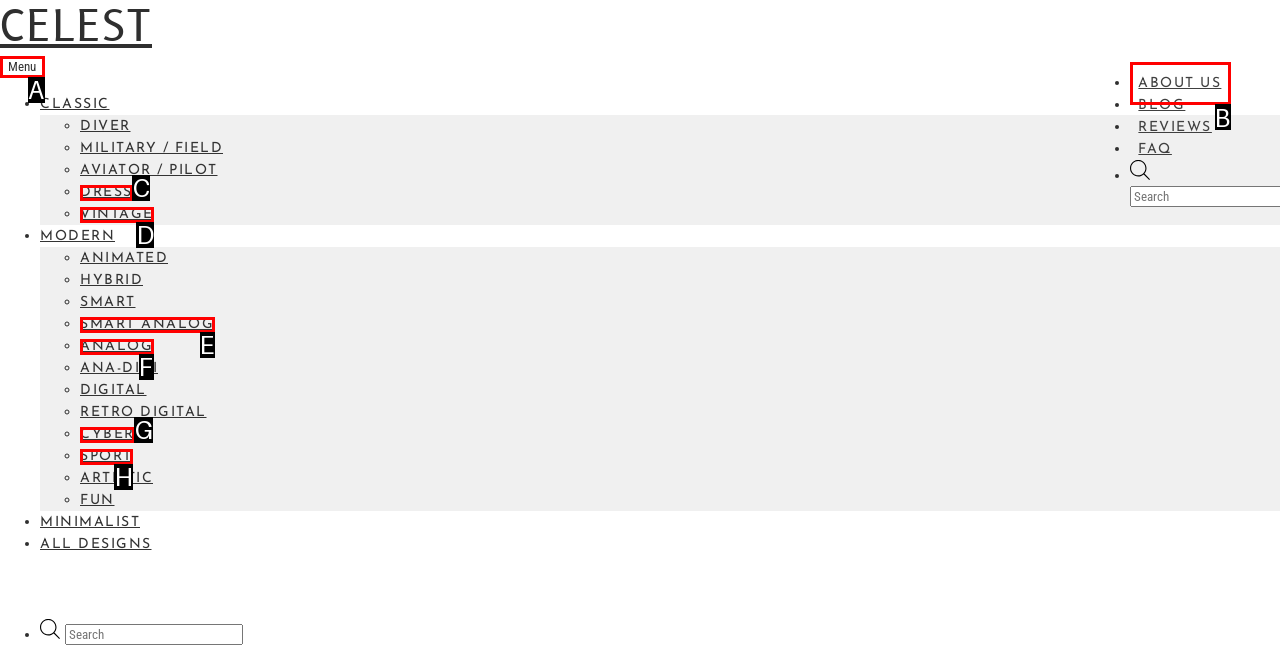Identify the correct UI element to click on to achieve the task: Click the 'GET A QUOTE' link. Provide the letter of the appropriate element directly from the available choices.

None